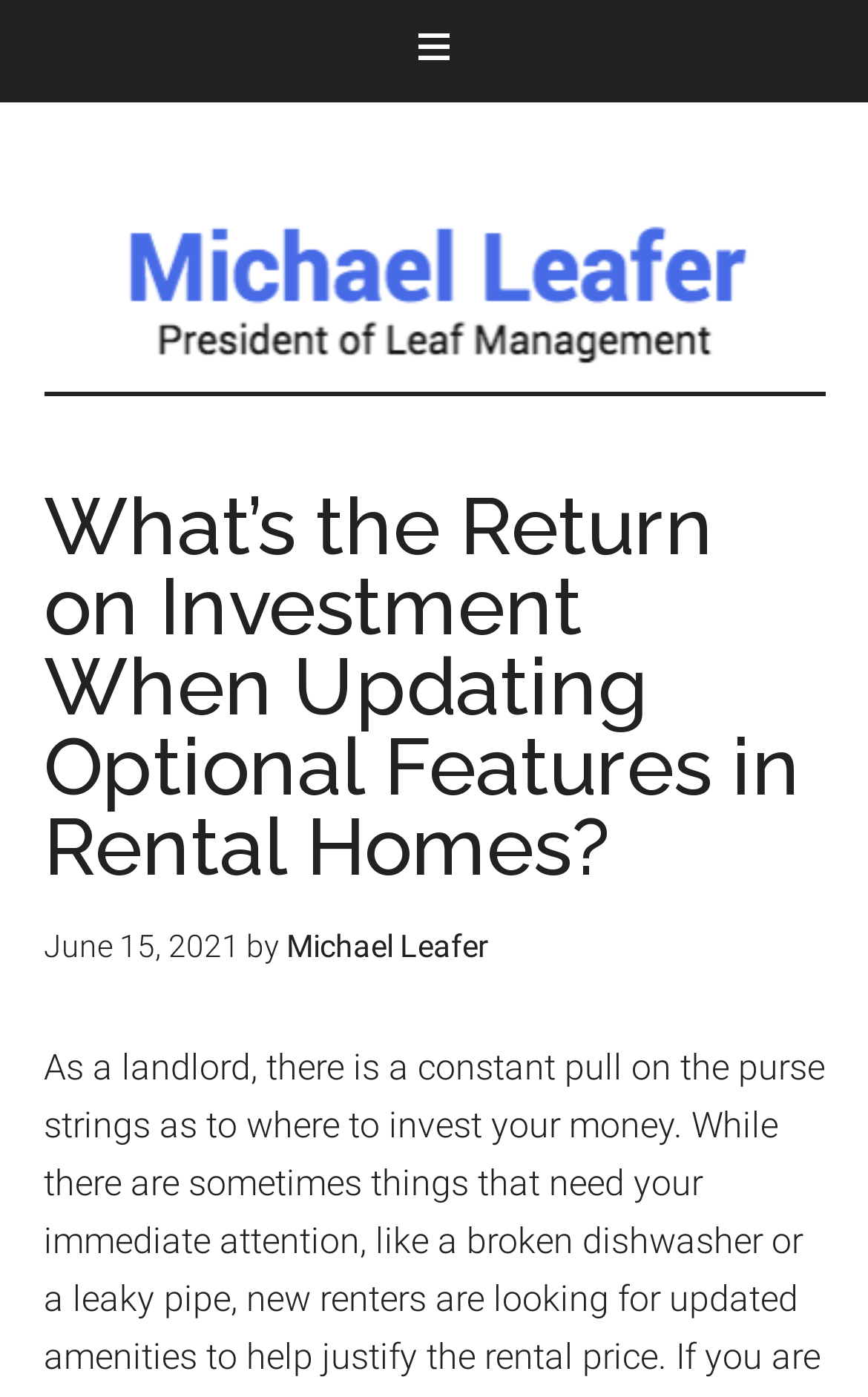Provide your answer in a single word or phrase: 
What is the position of the time element relative to the header element?

Below